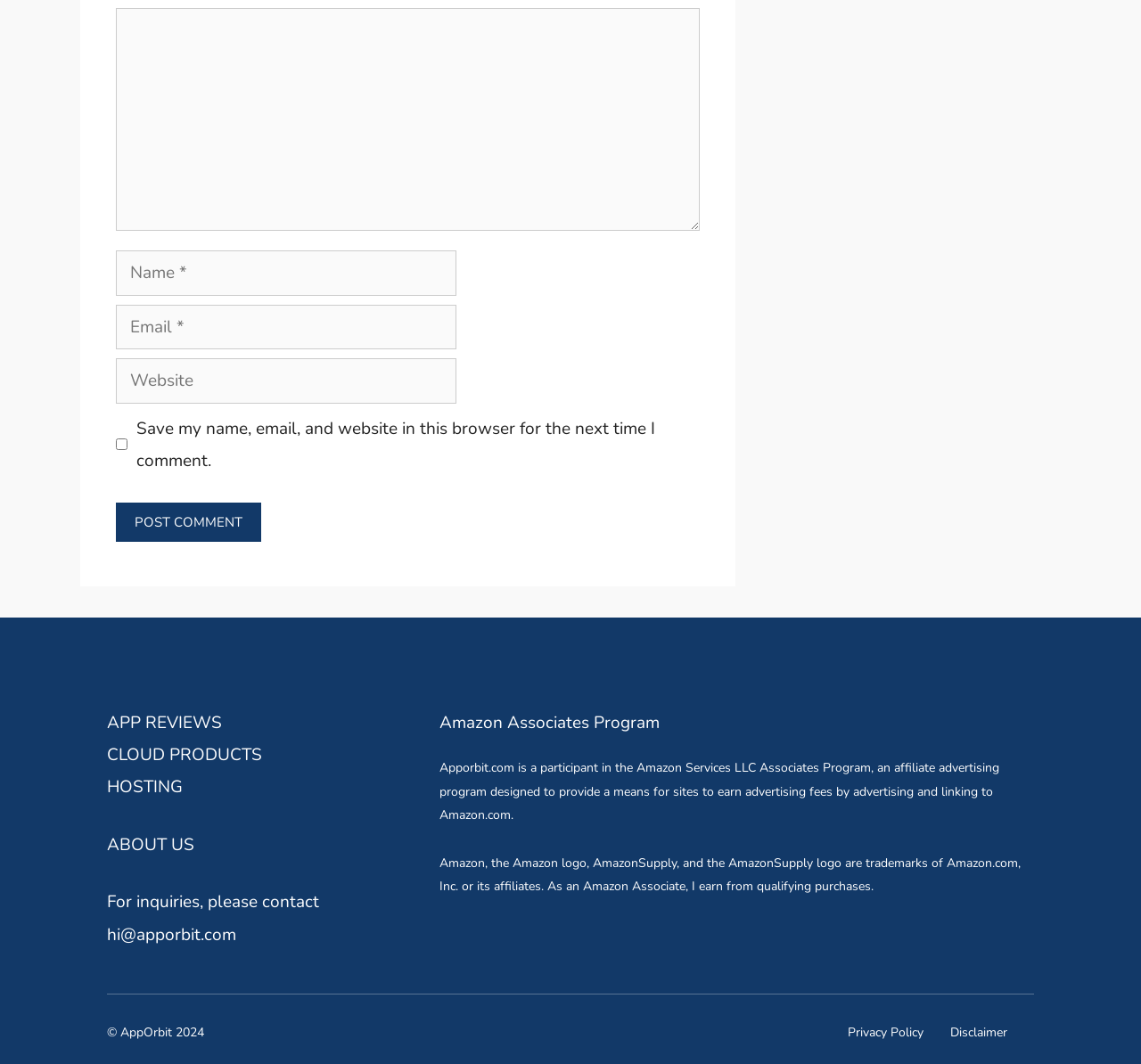Could you find the bounding box coordinates of the clickable area to complete this instruction: "Type your name"?

[0.102, 0.236, 0.4, 0.278]